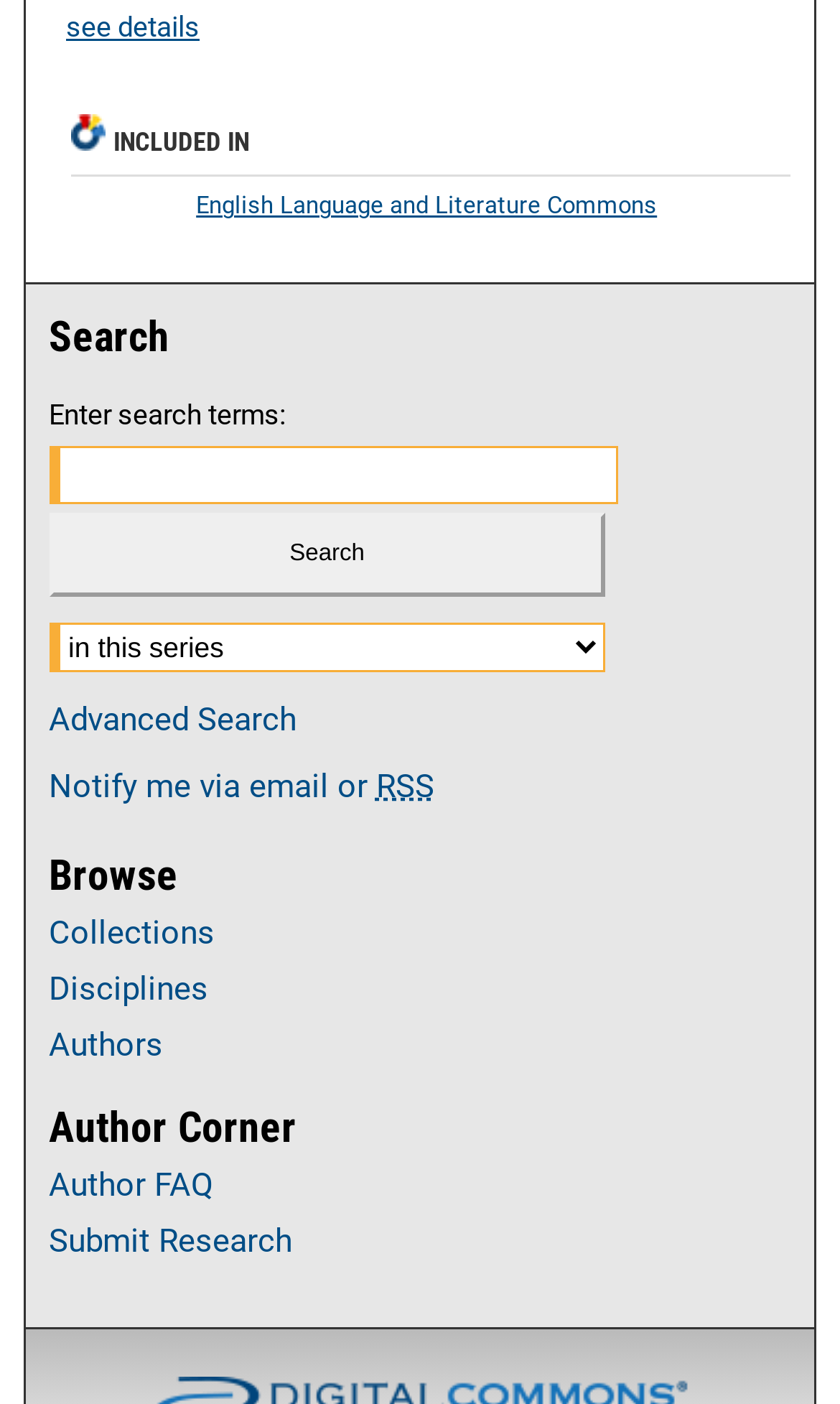Please predict the bounding box coordinates of the element's region where a click is necessary to complete the following instruction: "Click on Advanced Search". The coordinates should be represented by four float numbers between 0 and 1, i.e., [left, top, right, bottom].

[0.058, 0.455, 0.353, 0.482]